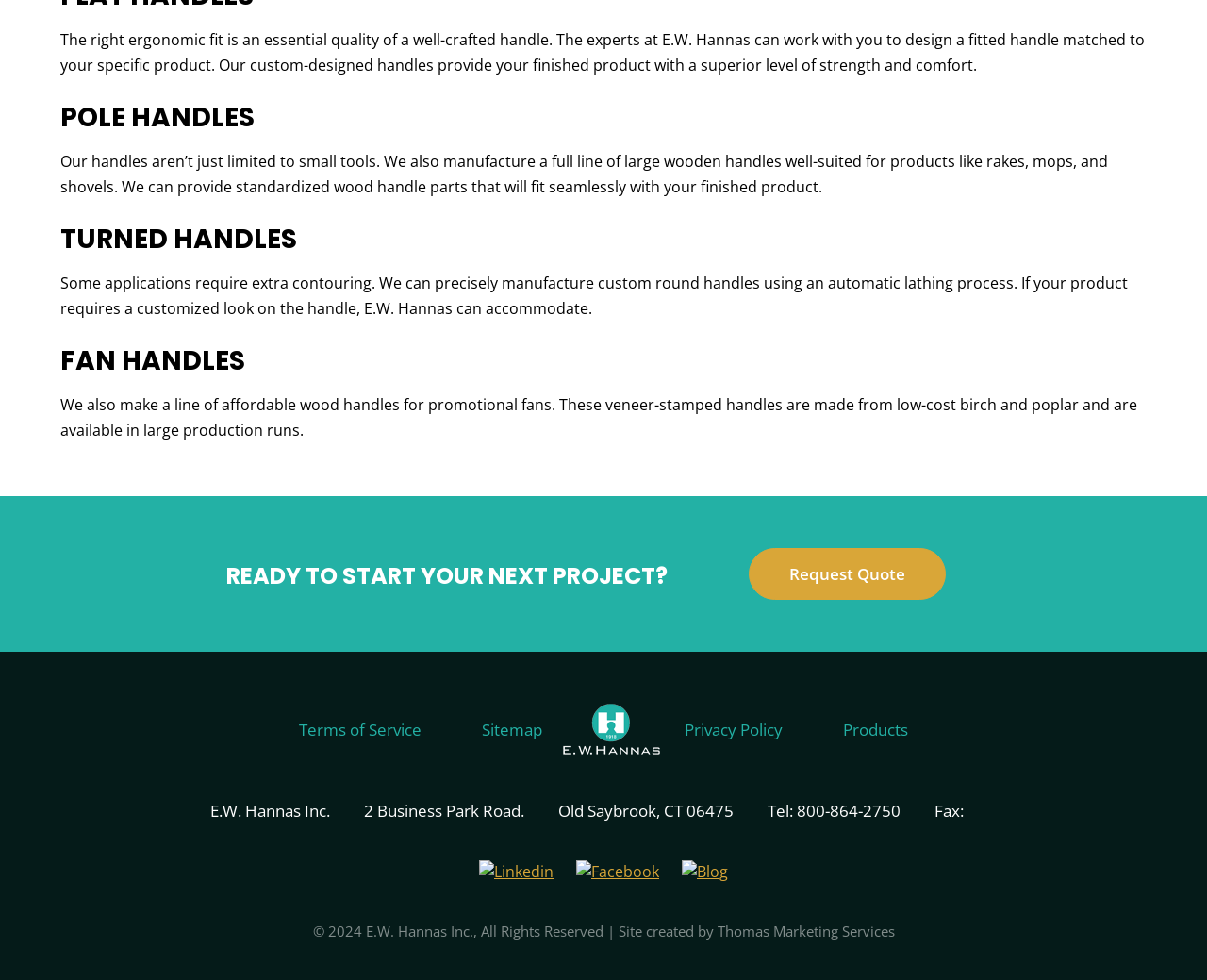Use a single word or phrase to answer this question: 
What social media platforms does E.W. Hannas have a presence on?

Linkedin, Facebook, Blog